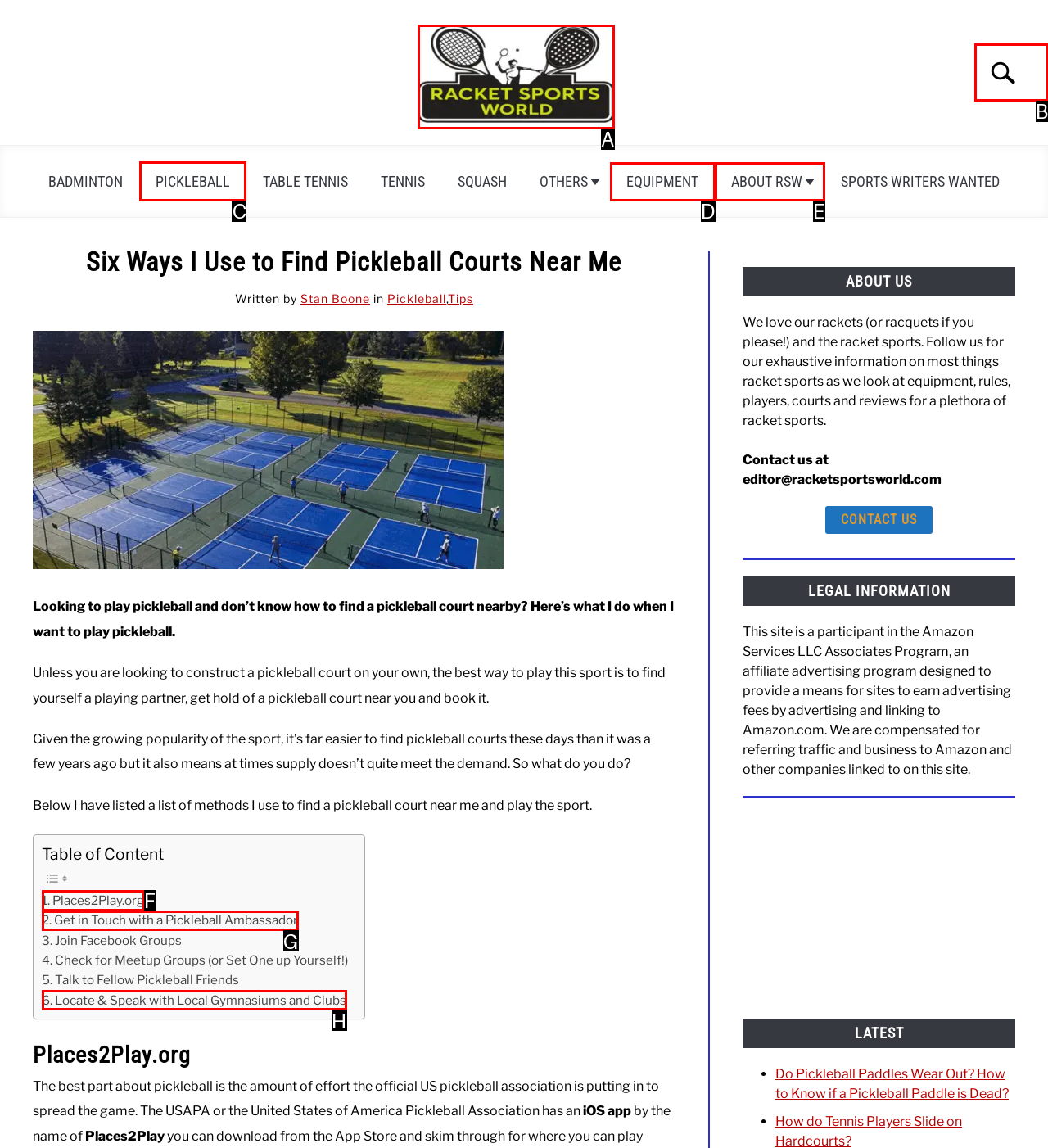Point out the HTML element I should click to achieve the following task: Get a personal insurance quote Provide the letter of the selected option from the choices.

None